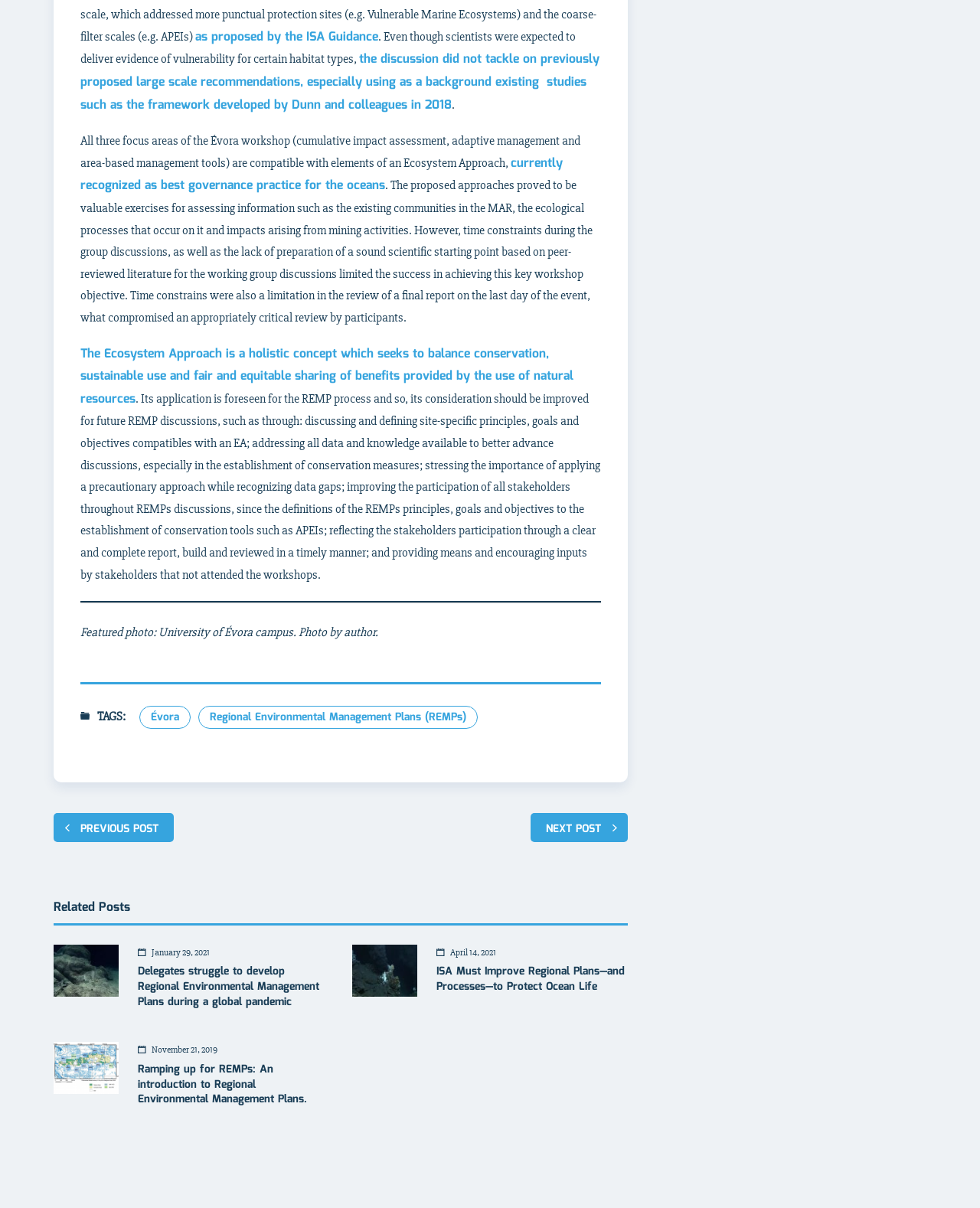Pinpoint the bounding box coordinates of the clickable element to carry out the following instruction: "Click the link to learn more about the Ecosystem Approach."

[0.082, 0.285, 0.585, 0.338]